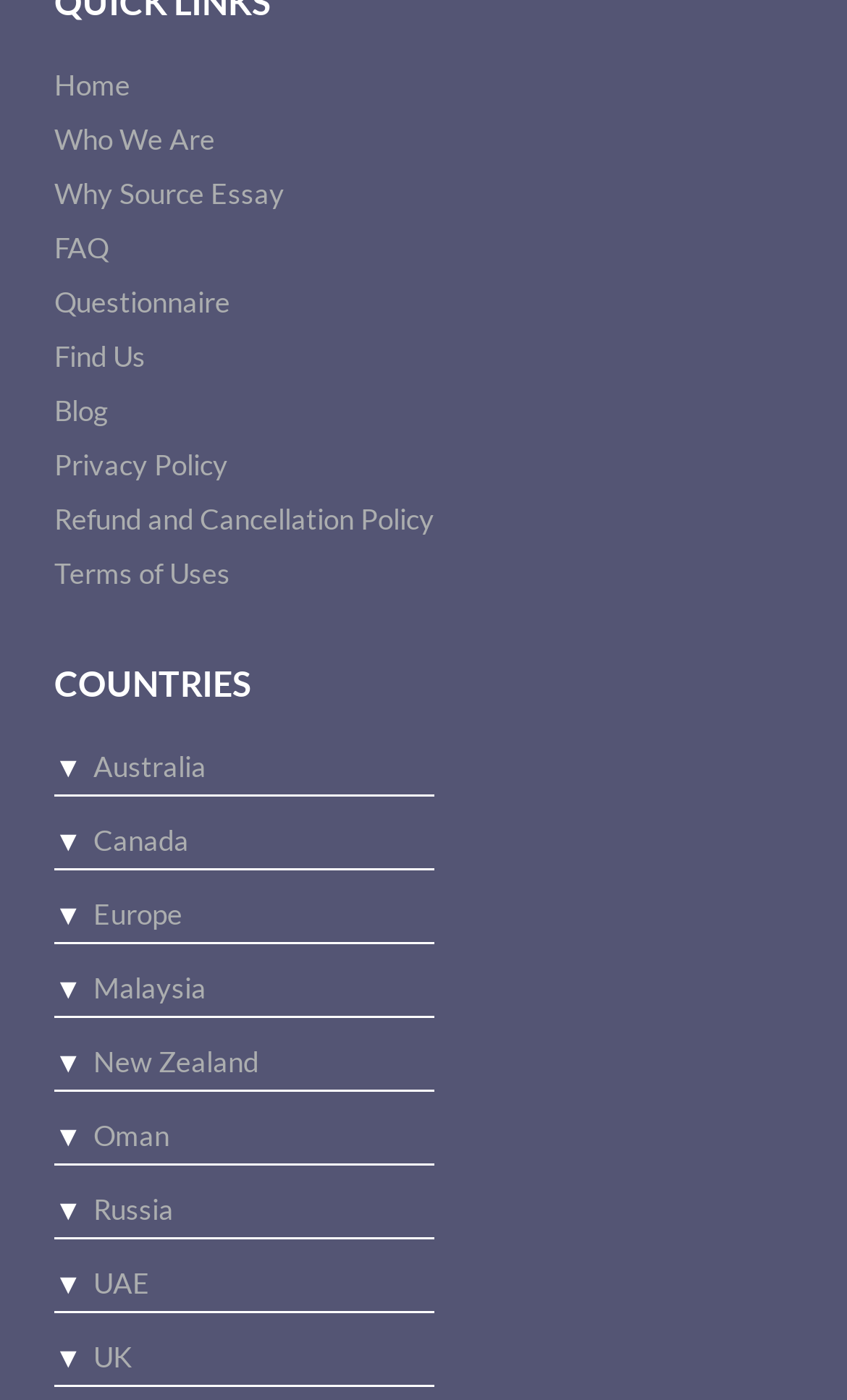Identify the bounding box coordinates for the UI element mentioned here: "name="s1" value="Submit"". Provide the coordinates as four float values between 0 and 1, i.e., [left, top, right, bottom].

None